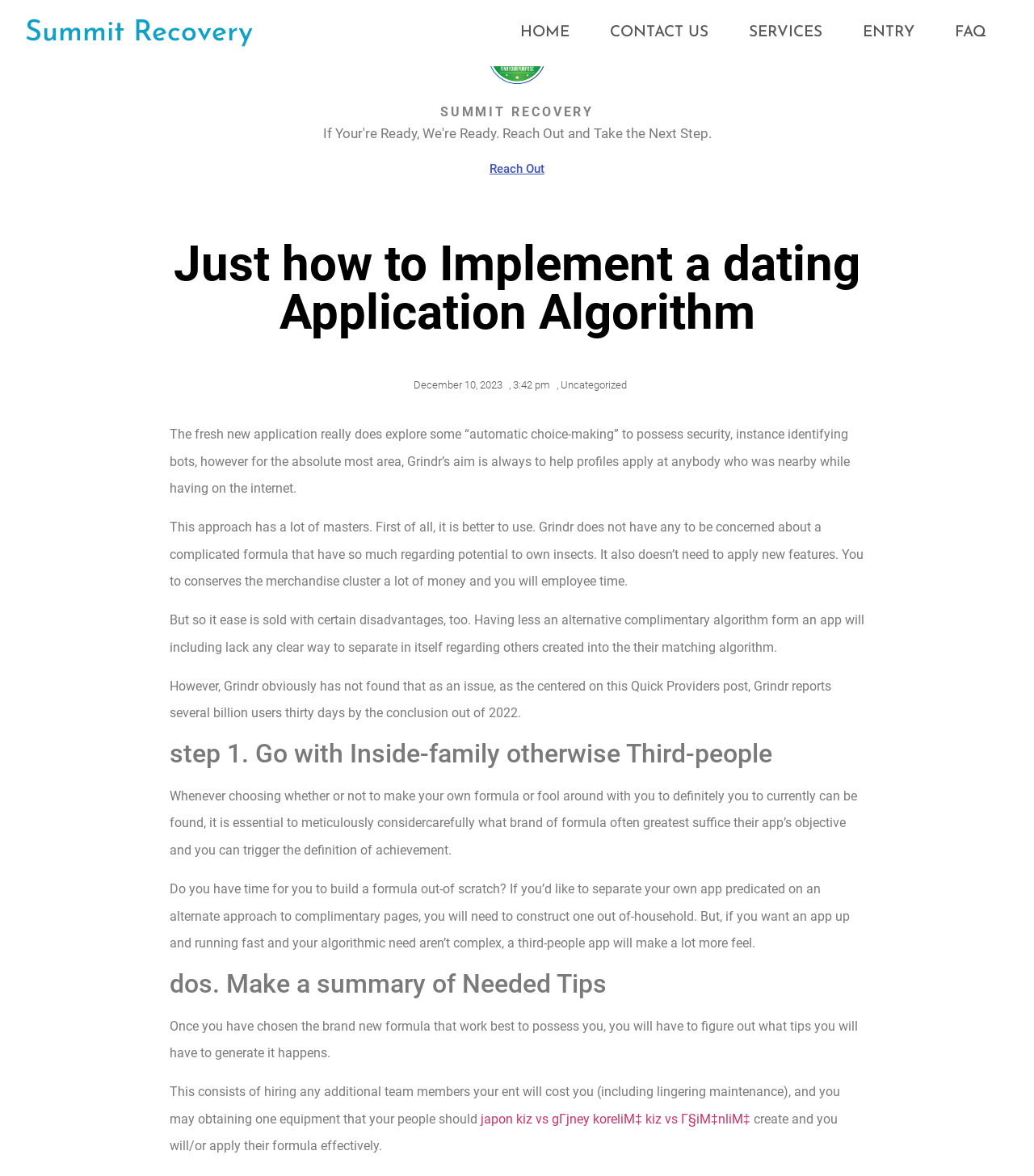What is the date of the article?
Please provide a single word or phrase based on the screenshot.

December 10, 2023